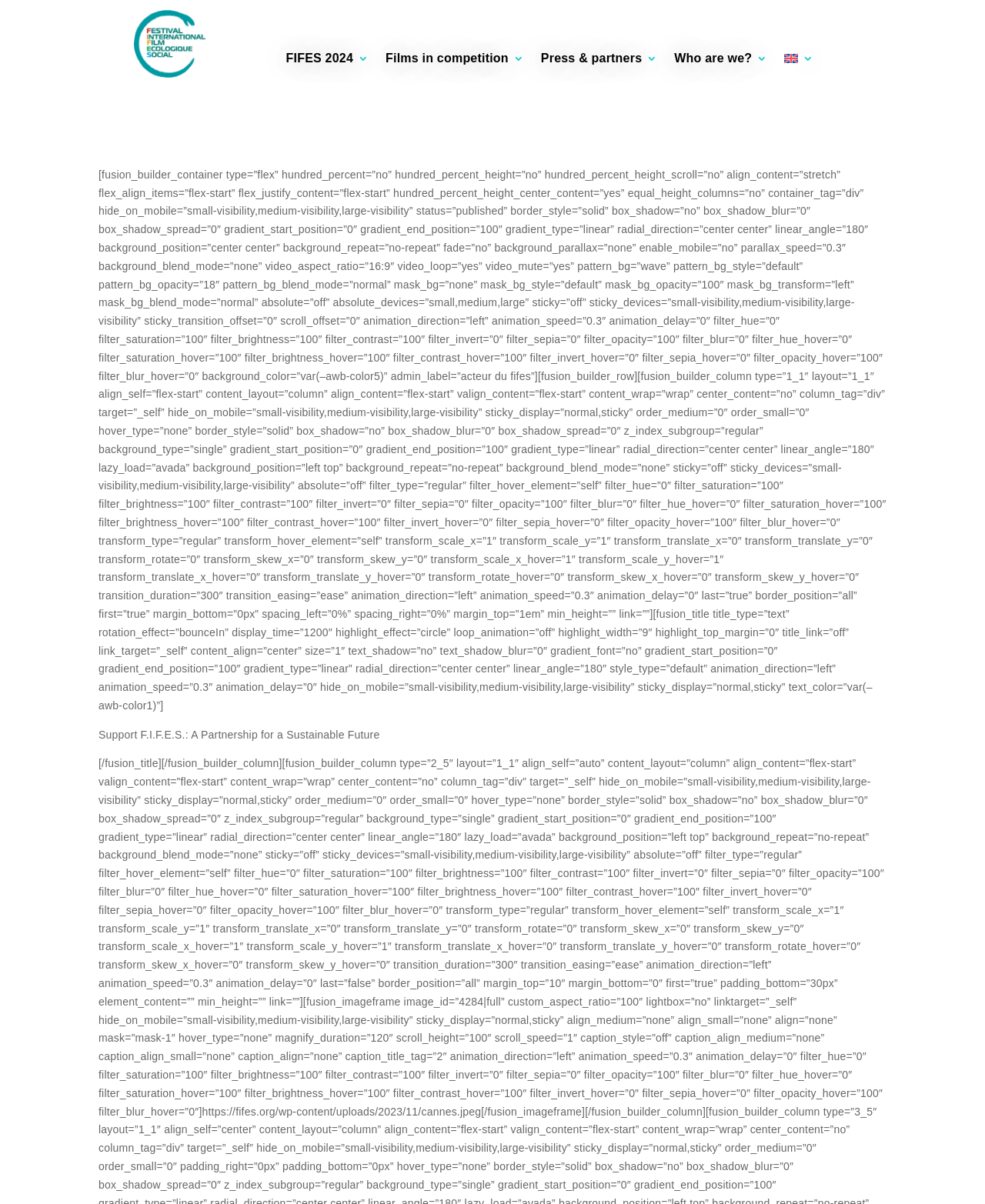What is the purpose of supporting FIFES?
Based on the screenshot, provide your answer in one word or phrase.

A sustainable future